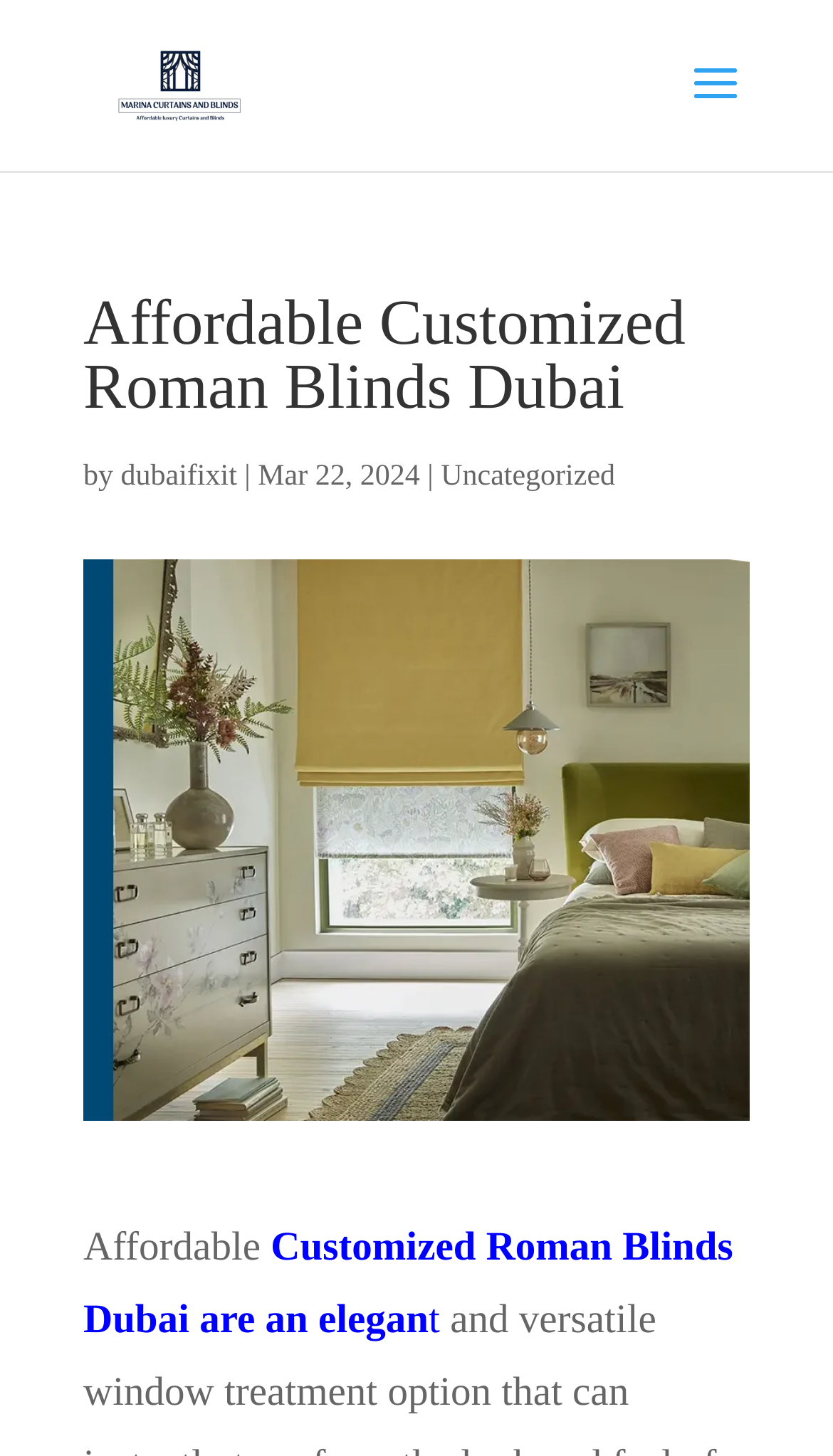What type of blinds are being discussed?
Carefully analyze the image and provide a detailed answer to the question.

By analyzing the webpage, I found that the main heading and the link text both mention 'Roman Blinds', which suggests that the webpage is discussing this type of blinds.